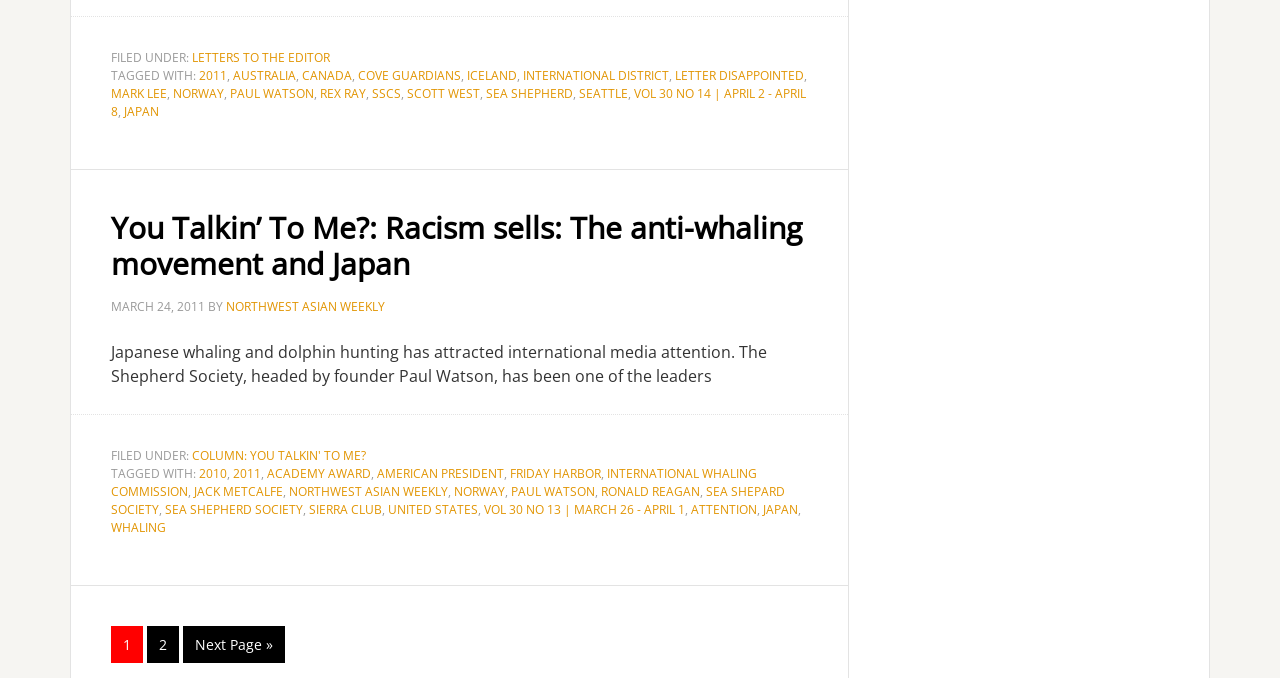How many pages are there in the article?
Refer to the image and answer the question using a single word or phrase.

At least 2